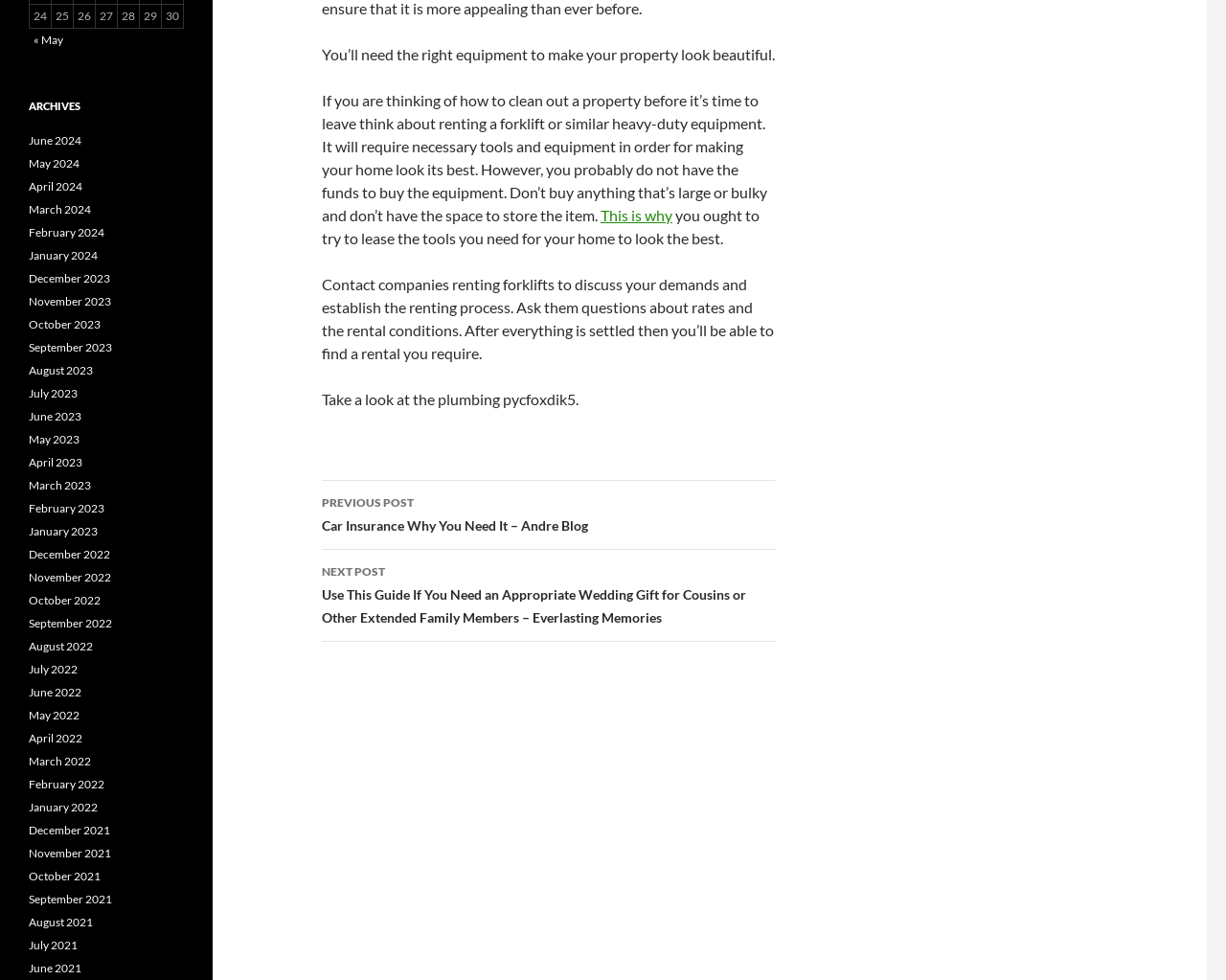Calculate the bounding box coordinates of the UI element given the description: "June 2021".

[0.023, 0.98, 0.066, 0.995]